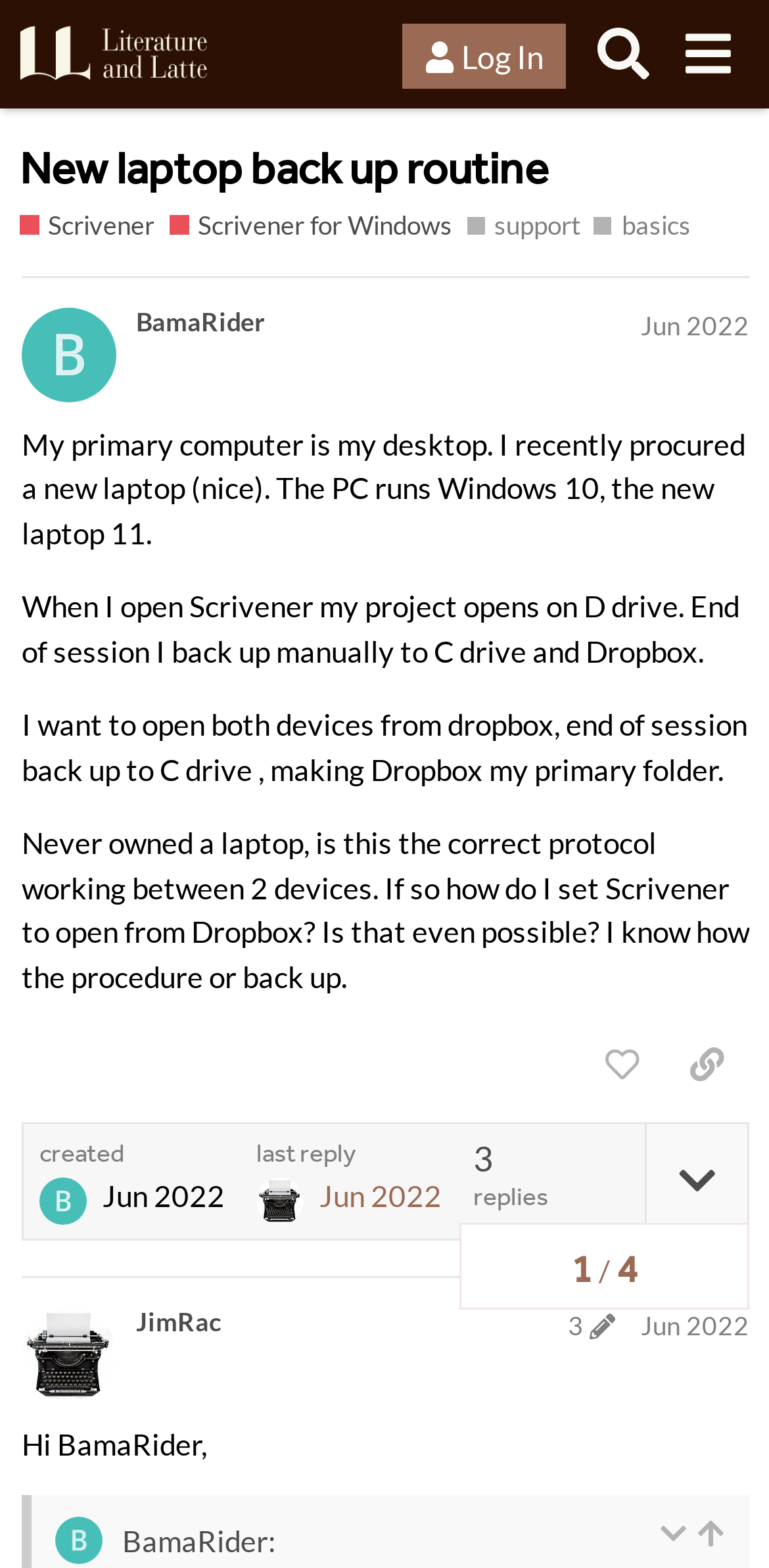Answer briefly with one word or phrase:
How many devices is the user working with?

2